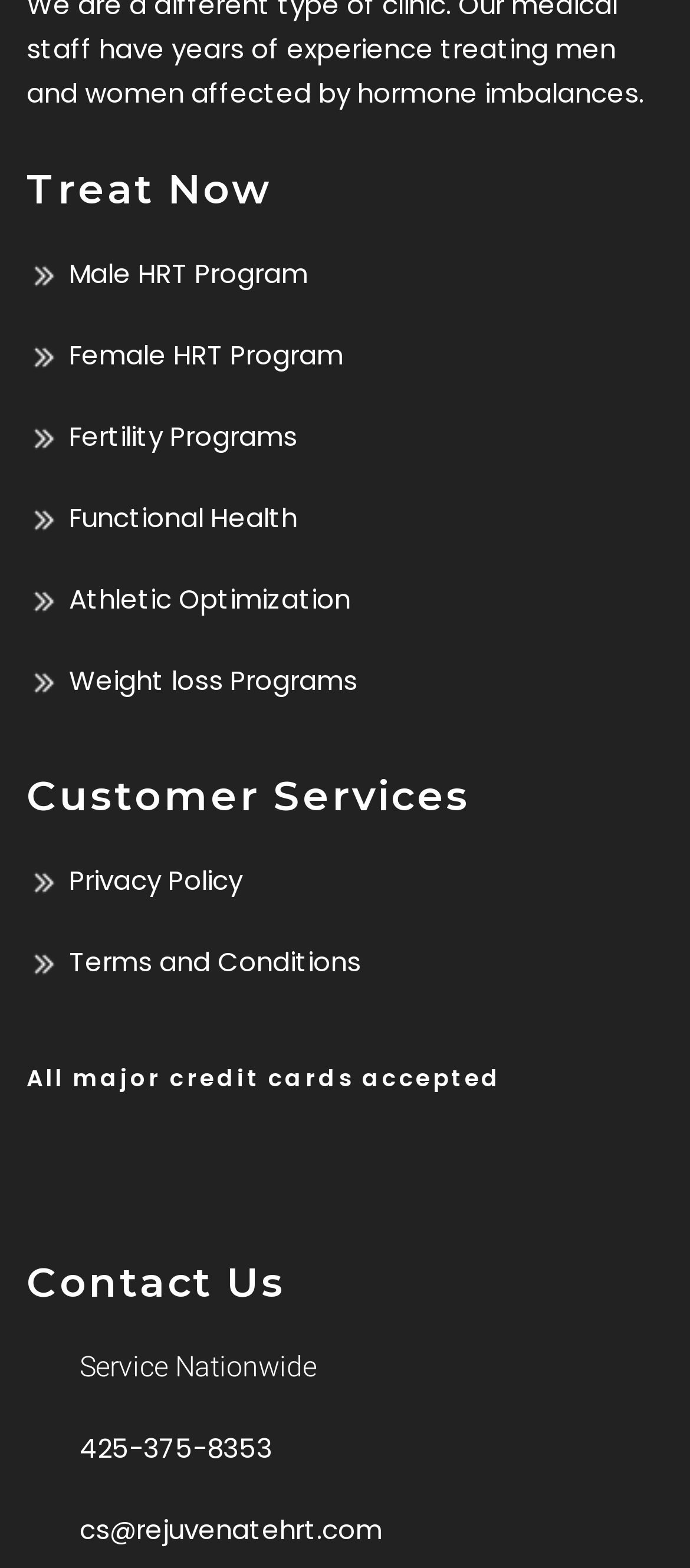Please respond to the question with a concise word or phrase:
What is the phone number listed on the webpage?

425-375-8353